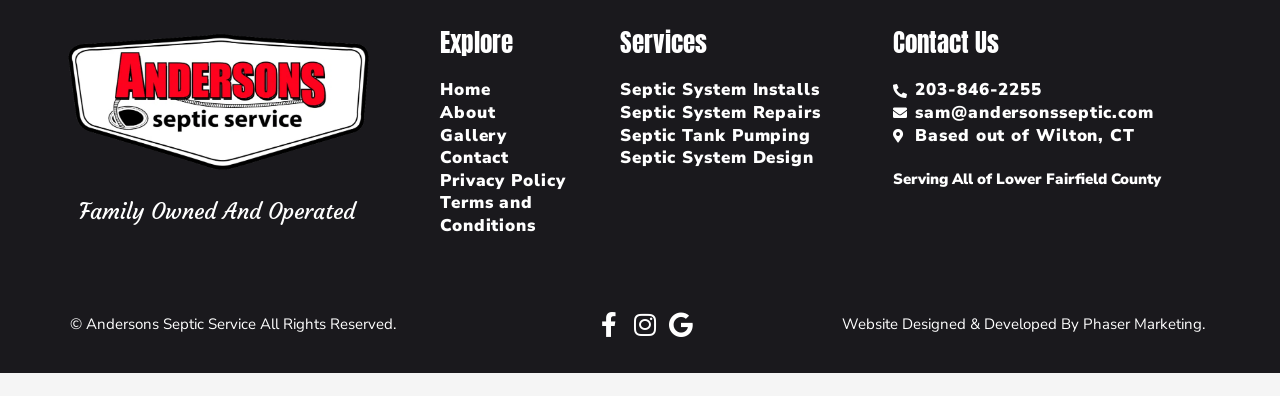Pinpoint the bounding box coordinates of the element you need to click to execute the following instruction: "Explore services". The bounding box should be represented by four float numbers between 0 and 1, in the format [left, top, right, bottom].

[0.484, 0.086, 0.697, 0.168]